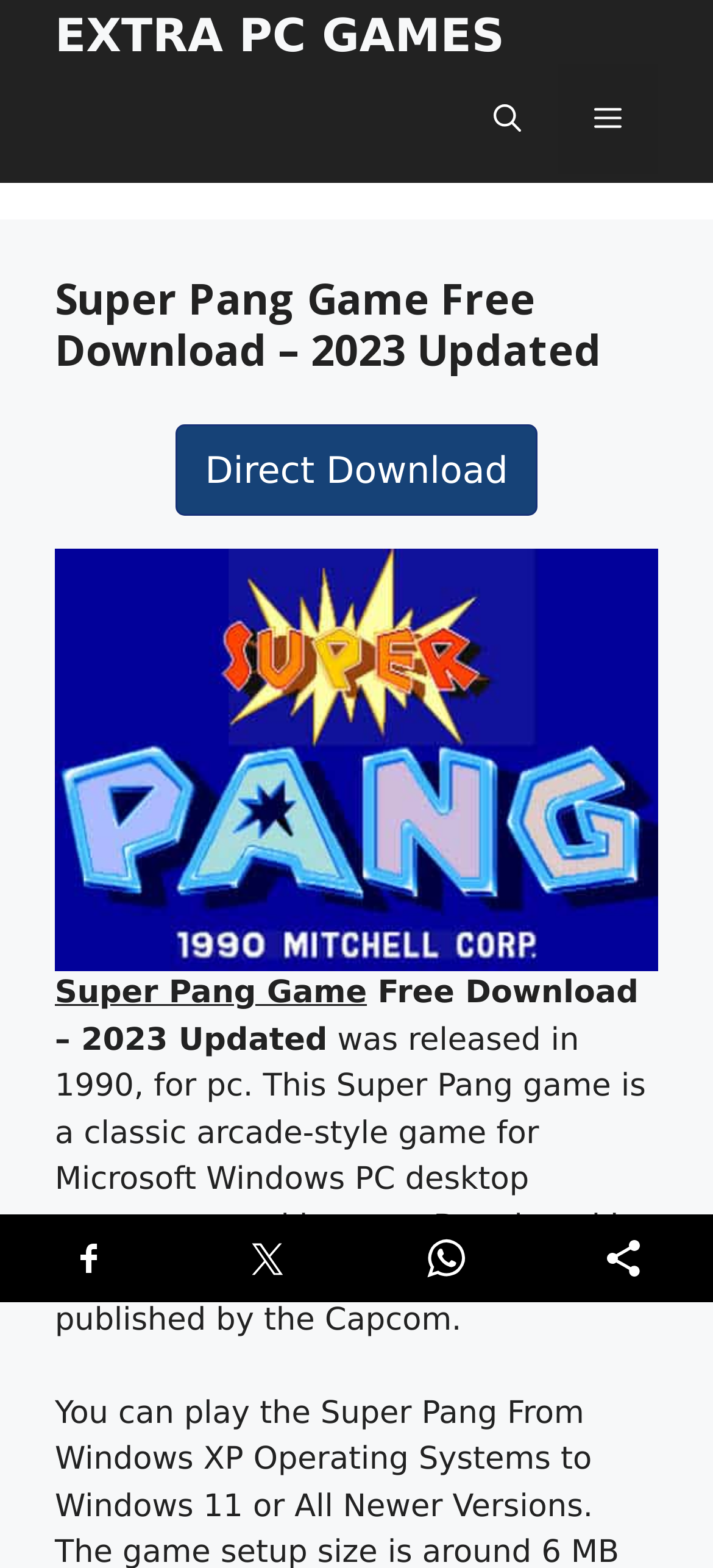Respond with a single word or phrase:
What is the release year of Super Pang?

1990